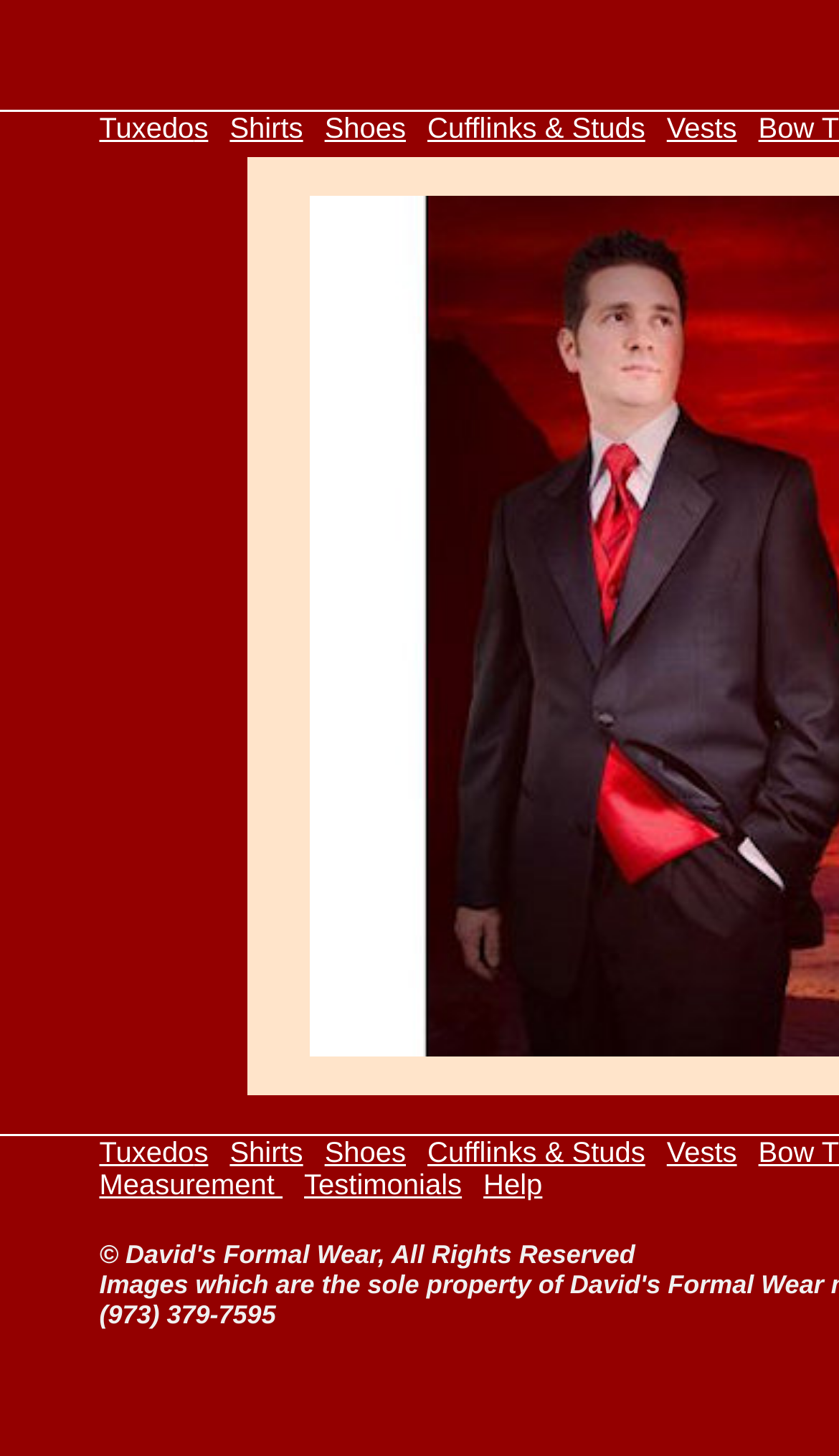How many images are on the top navigation bar?
Based on the image, answer the question with as much detail as possible.

There are five images on the top navigation bar, each corresponding to a category of products: Tuxedo, Shirts, Shoes, Cufflinks & Studs, and Vests.